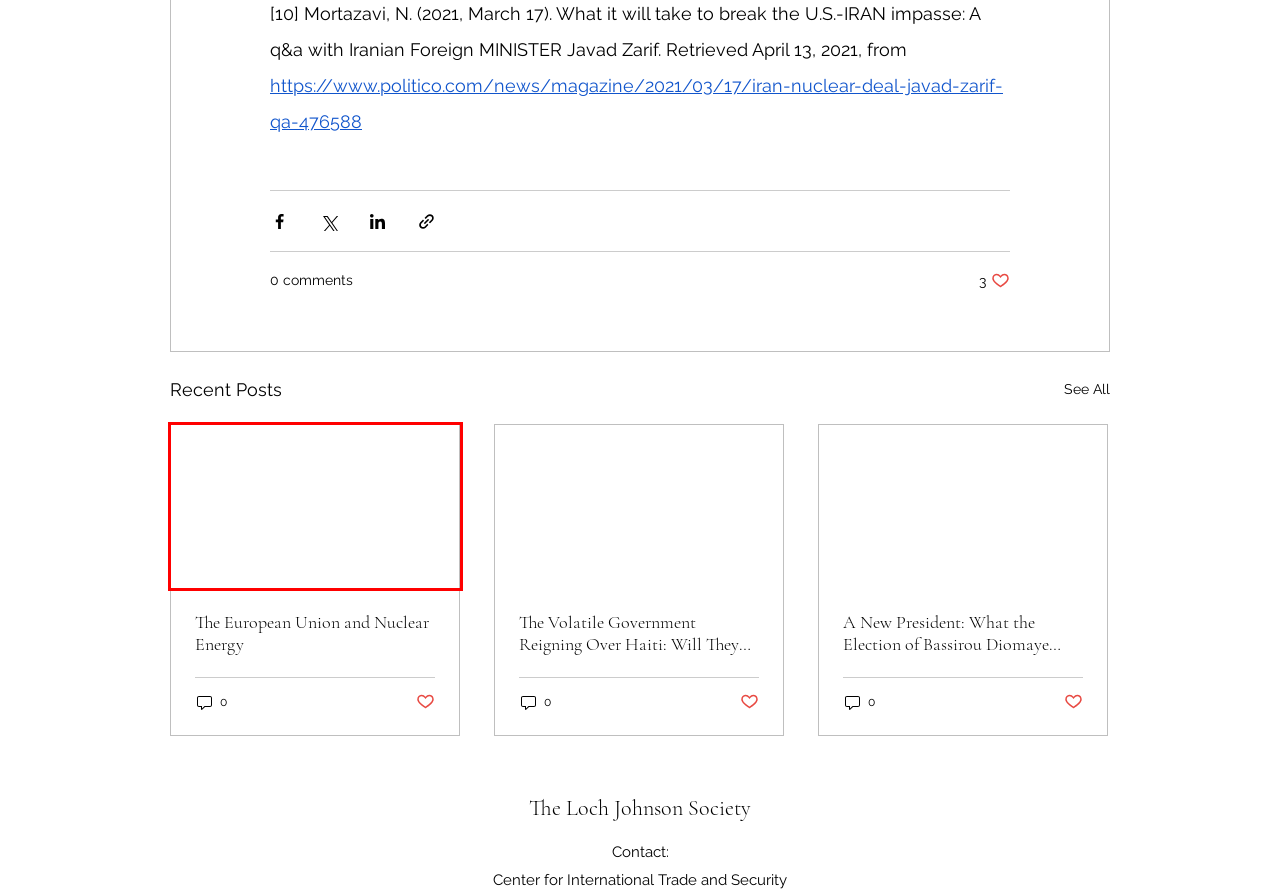Examine the screenshot of a webpage with a red bounding box around an element. Then, select the webpage description that best represents the new page after clicking the highlighted element. Here are the descriptions:
A. COVID-19
B. A New President: What the Election of Bassirou Diomaye Faye Means For Senegal
C. The Volatile Government Reigning Over Haiti: Will They Ever Gain Stability?
D. The Loch Johnson Society | United States
E. Development and Aid
F. The European Union and Nuclear Energy
G. About | The Loch Johnson Society
H. Democracy

F